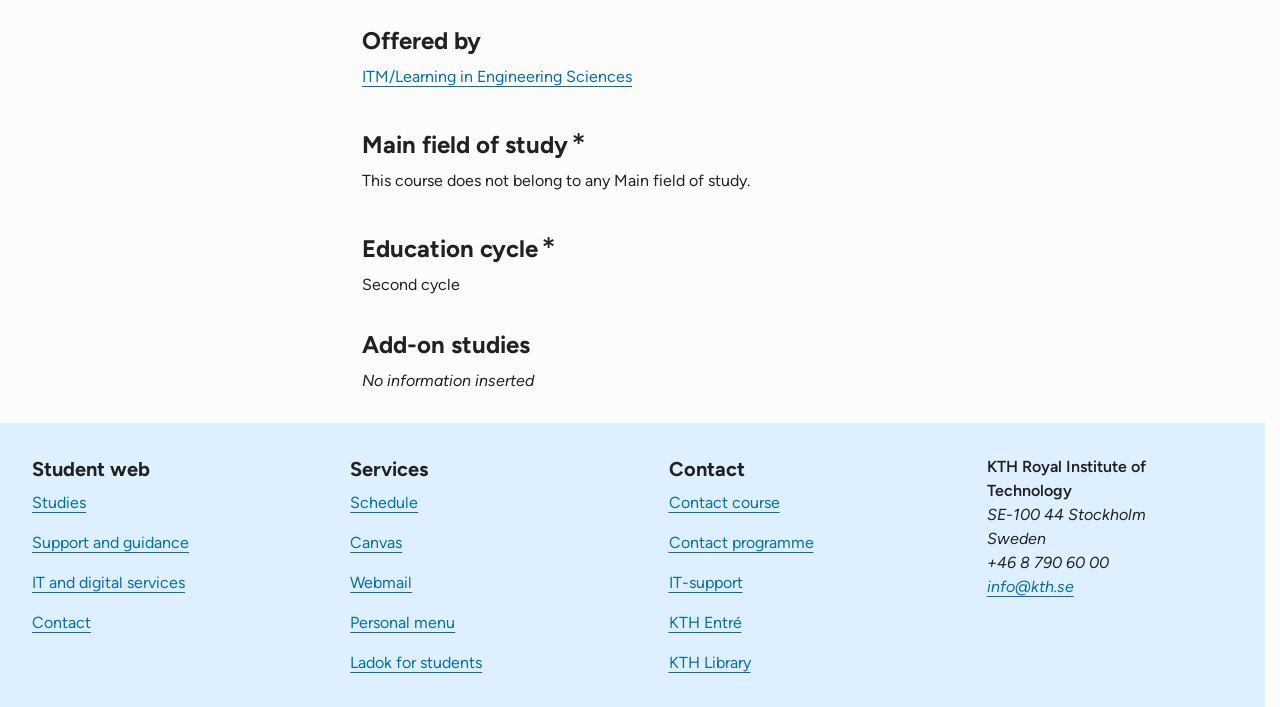Identify the bounding box coordinates of the region that needs to be clicked to carry out this instruction: "Go to 'Studies'". Provide these coordinates as four float numbers ranging from 0 to 1, i.e., [left, top, right, bottom].

[0.025, 0.697, 0.067, 0.724]